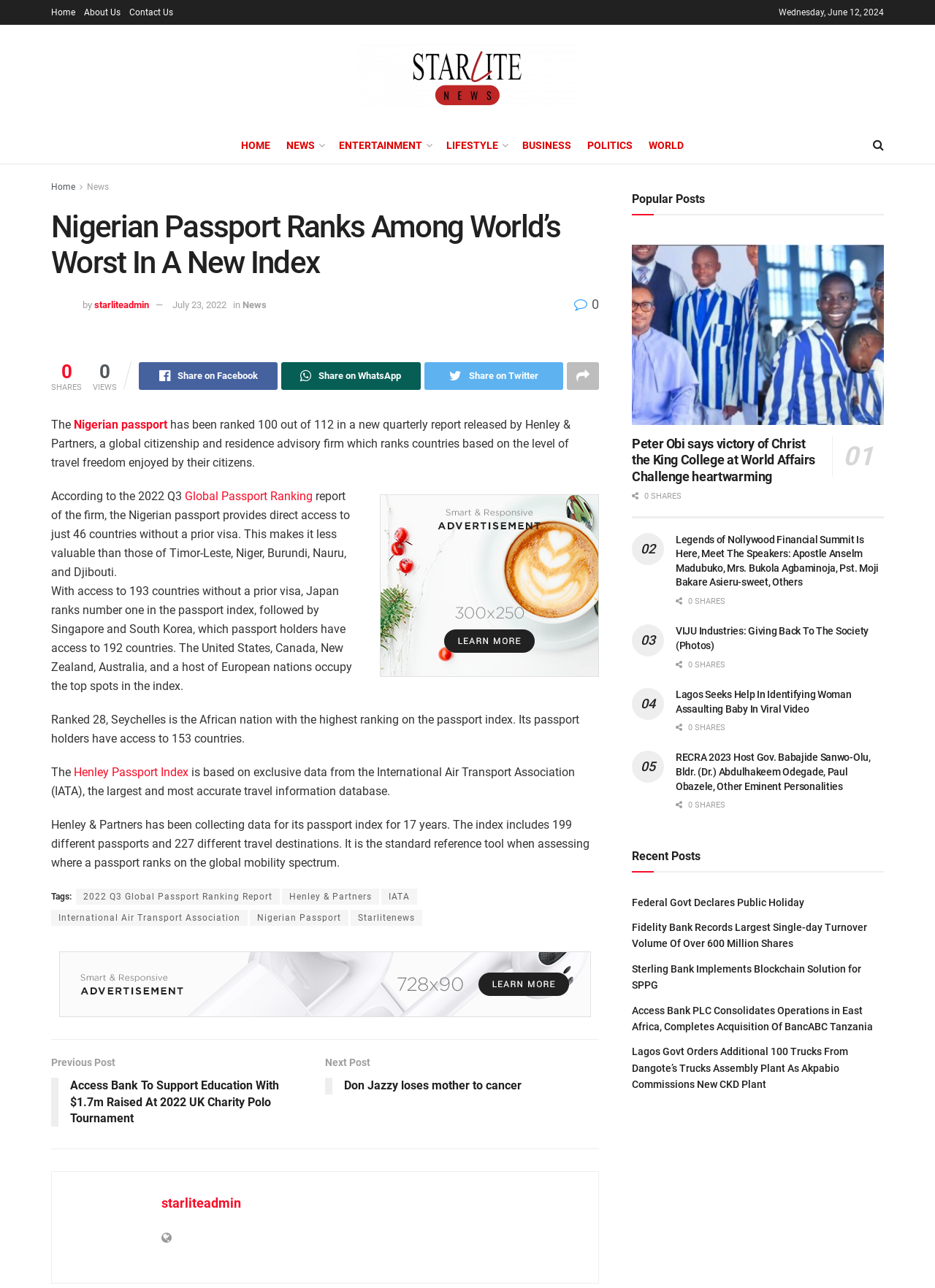Construct a comprehensive description capturing every detail on the webpage.

This webpage is an article from Star Lite News, with the title "Nigerian Passport Ranks Among World’s Worst In A New Index". The article is divided into several sections. At the top, there are navigation links to "Home", "About Us", and "Contact Us". Below that, there is a section with a logo and a link to "Star Lite News". 

On the left side, there is a menu with links to different categories, including "HOME", "NEWS", "ENTERTAINMENT", "LIFESTYLE", "BUSINESS", "POLITICS", and "WORLD". 

The main content of the article is in the center of the page. It starts with a heading and a brief introduction, followed by several paragraphs of text discussing the ranking of Nigerian passports in a new index. The article includes quotes and statistics, as well as links to related reports and sources.

On the right side, there is a section with popular posts, including links to other articles with headings and images. Each popular post has a share button and a tweet button.

At the bottom of the page, there are links to previous and next posts, as well as a section with more popular posts.